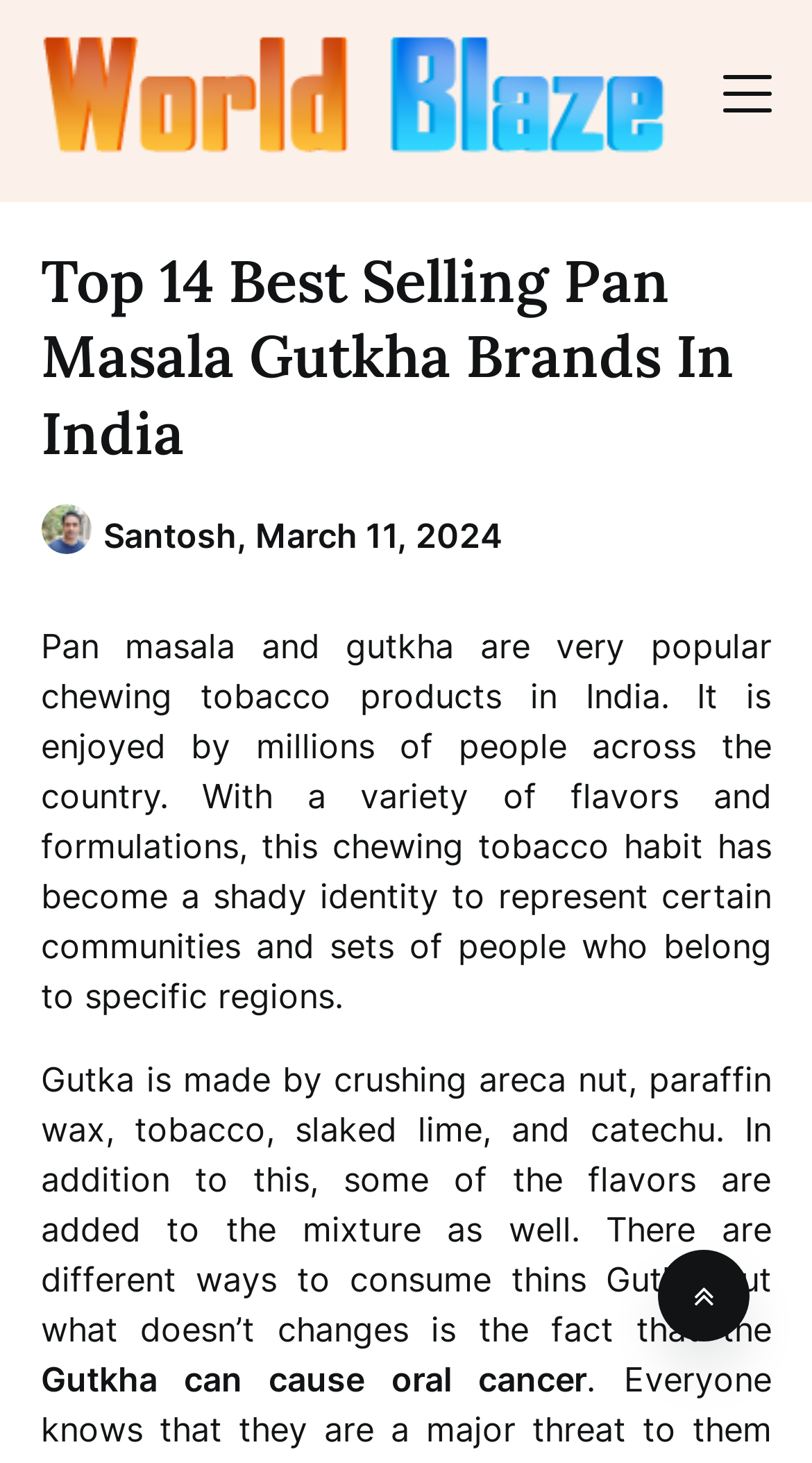What is the topic of the webpage?
Respond with a short answer, either a single word or a phrase, based on the image.

Pan masala and gutkha brands